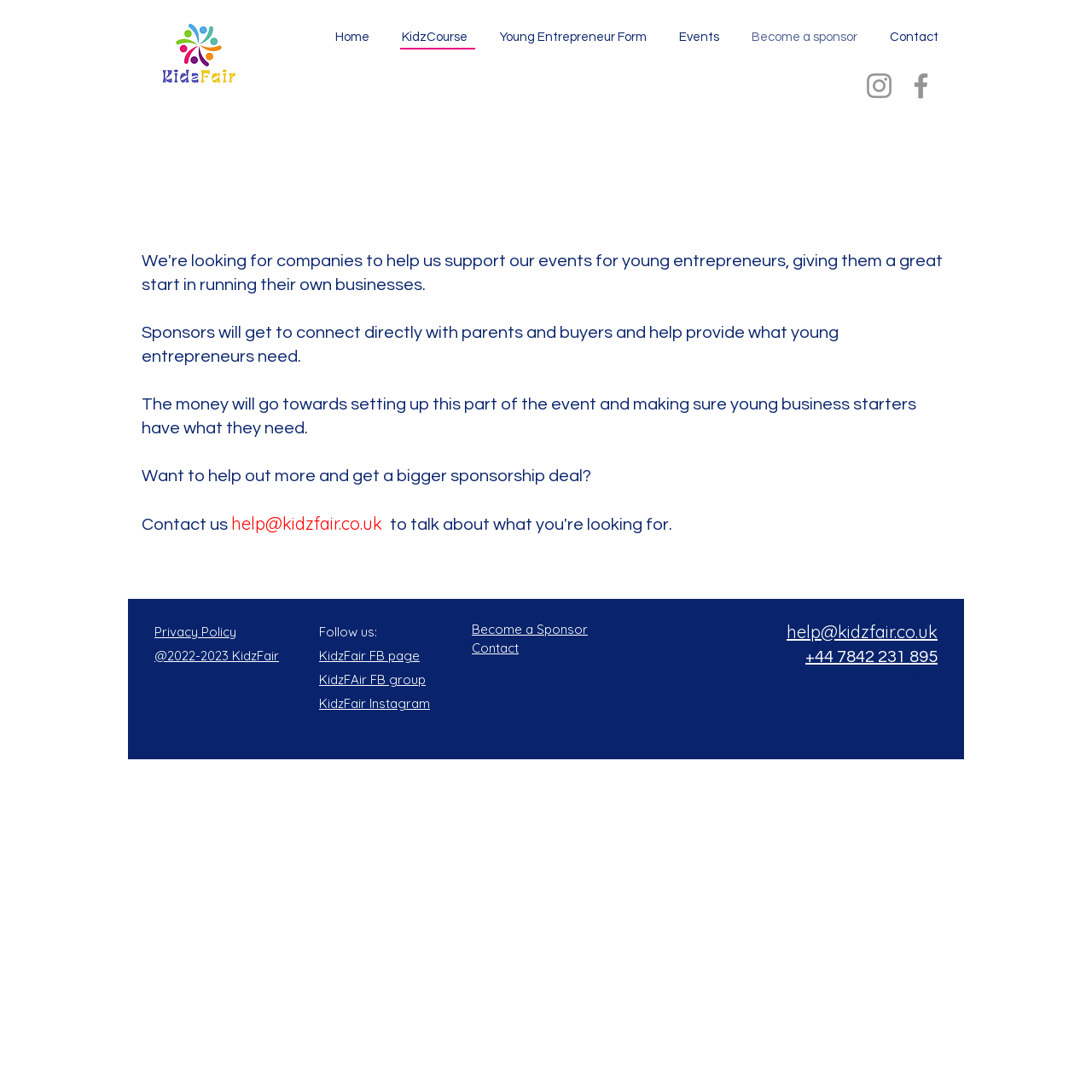Please locate the bounding box coordinates for the element that should be clicked to achieve the following instruction: "Read the 'Privacy Policy'". Ensure the coordinates are given as four float numbers between 0 and 1, i.e., [left, top, right, bottom].

[0.141, 0.573, 0.216, 0.585]